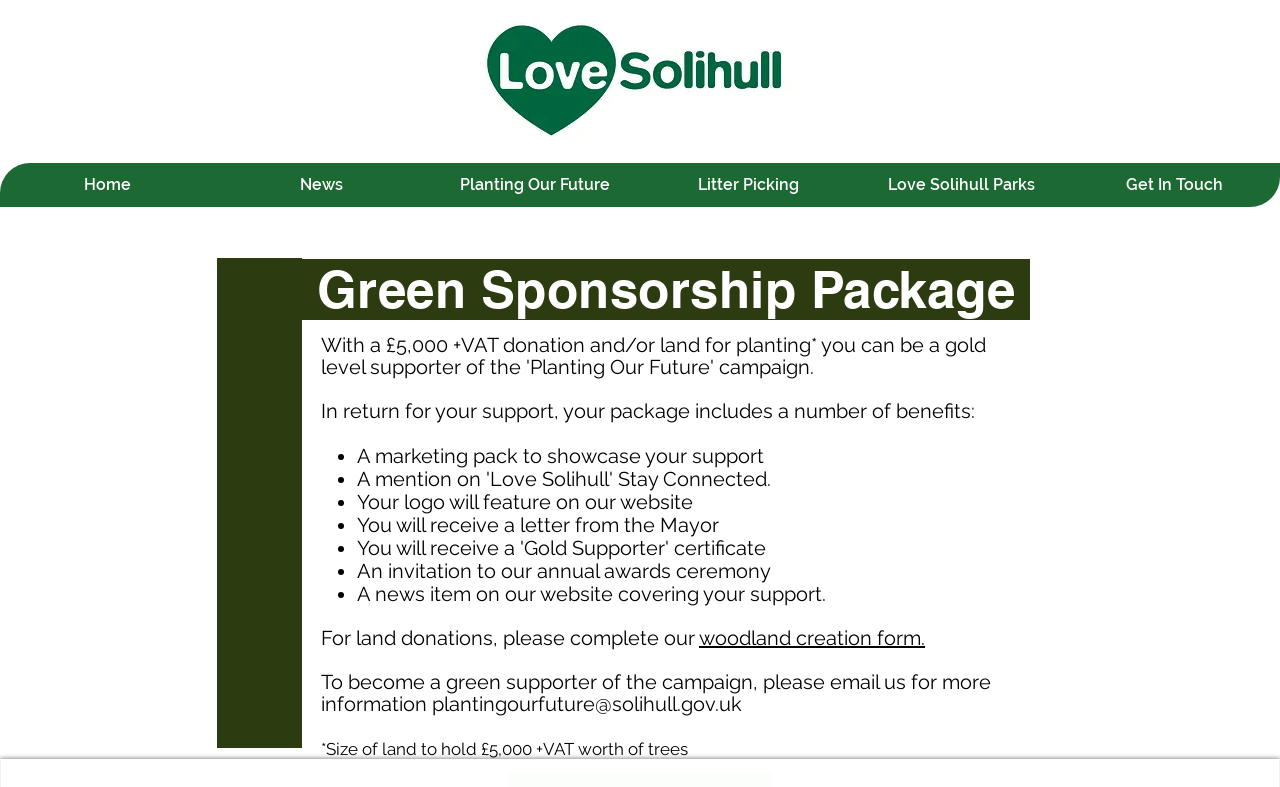What is the minimum donation required to be a gold level supporter?
Can you offer a detailed and complete answer to this question?

According to the webpage, with a £5,000 +VAT donation and/or land for planting, you can be a gold level supporter of the 'Planting Our Future' campaign. This information is provided in the heading element with the text 'With a £5,000 +VAT donation and/or land for planting* you can be a gold level supporter of the 'Planting Our Future' campaign.'.